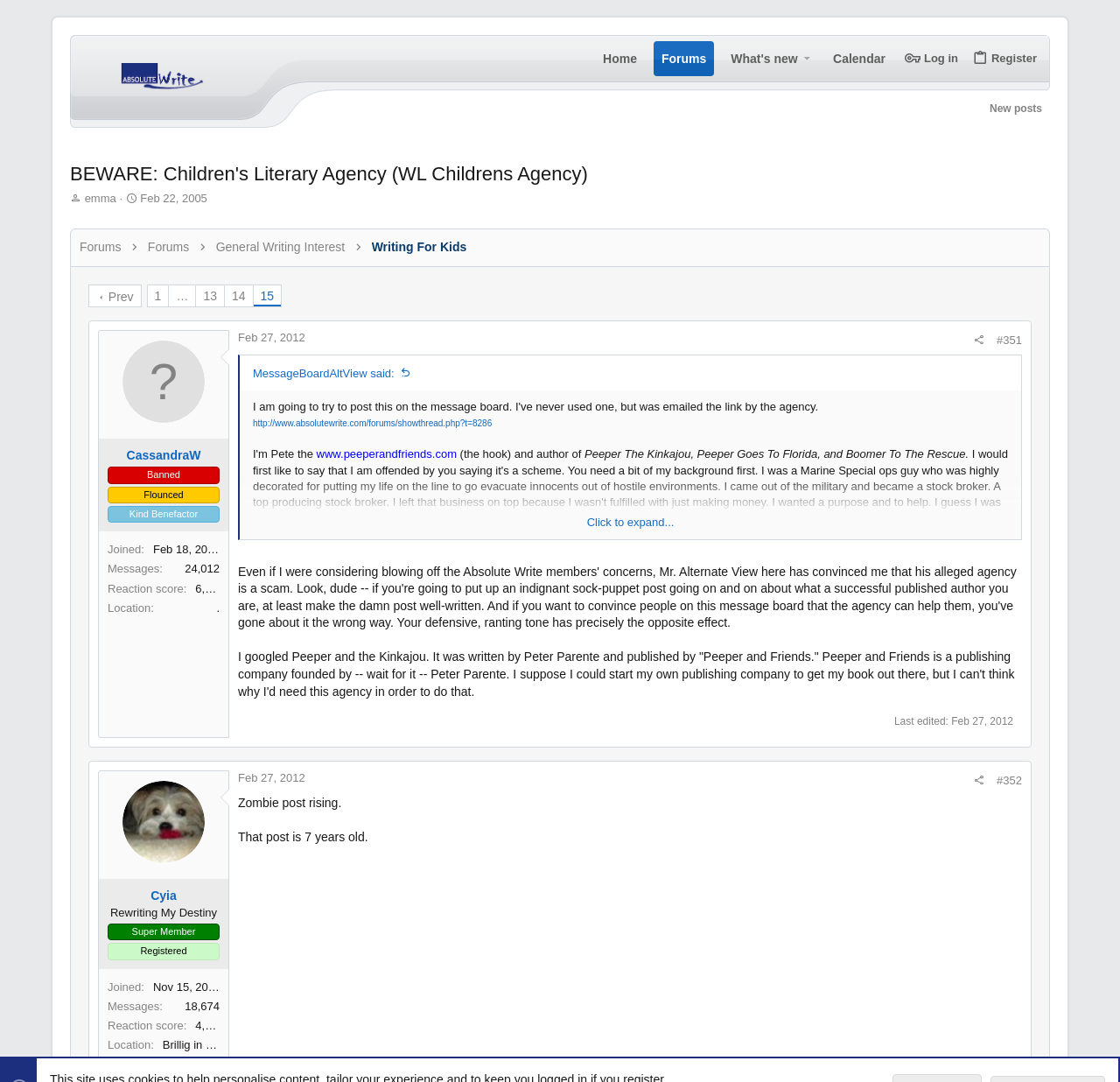Examine the image and give a thorough answer to the following question:
How many pages are there in this thread?

I found the number of pages by looking at the links at the bottom of the page, which show the page numbers. The highest page number is 15.